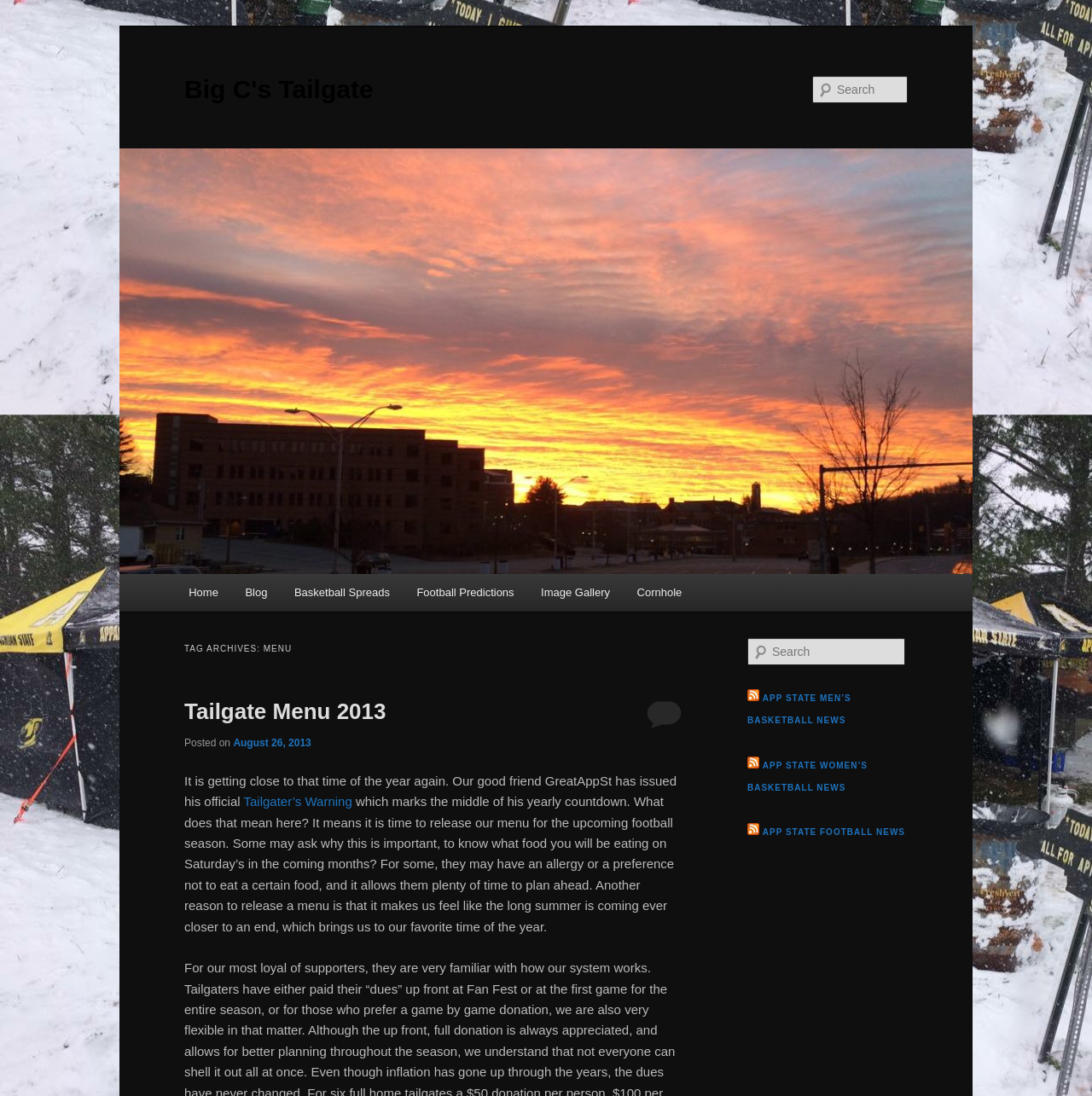Kindly provide the bounding box coordinates of the section you need to click on to fulfill the given instruction: "Read Tailgate Menu 2013".

[0.169, 0.637, 0.354, 0.66]